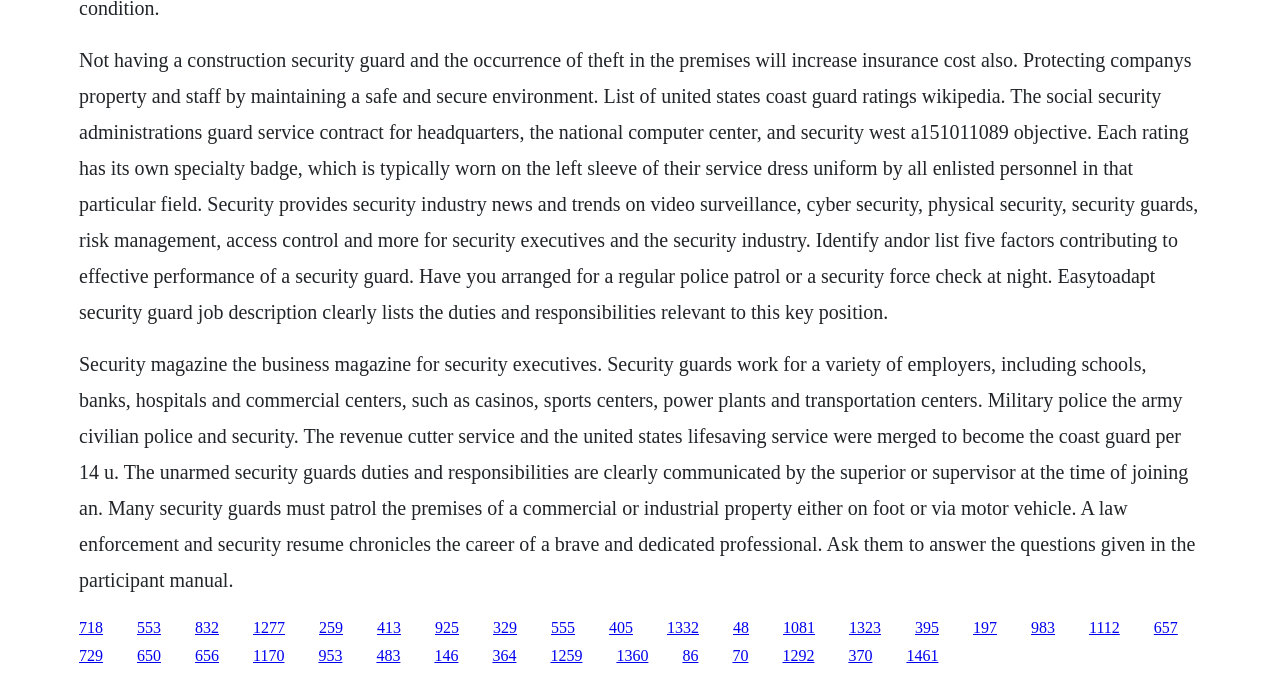Use a single word or phrase to answer the question: 
What is the purpose of a security force check?

To ensure safety